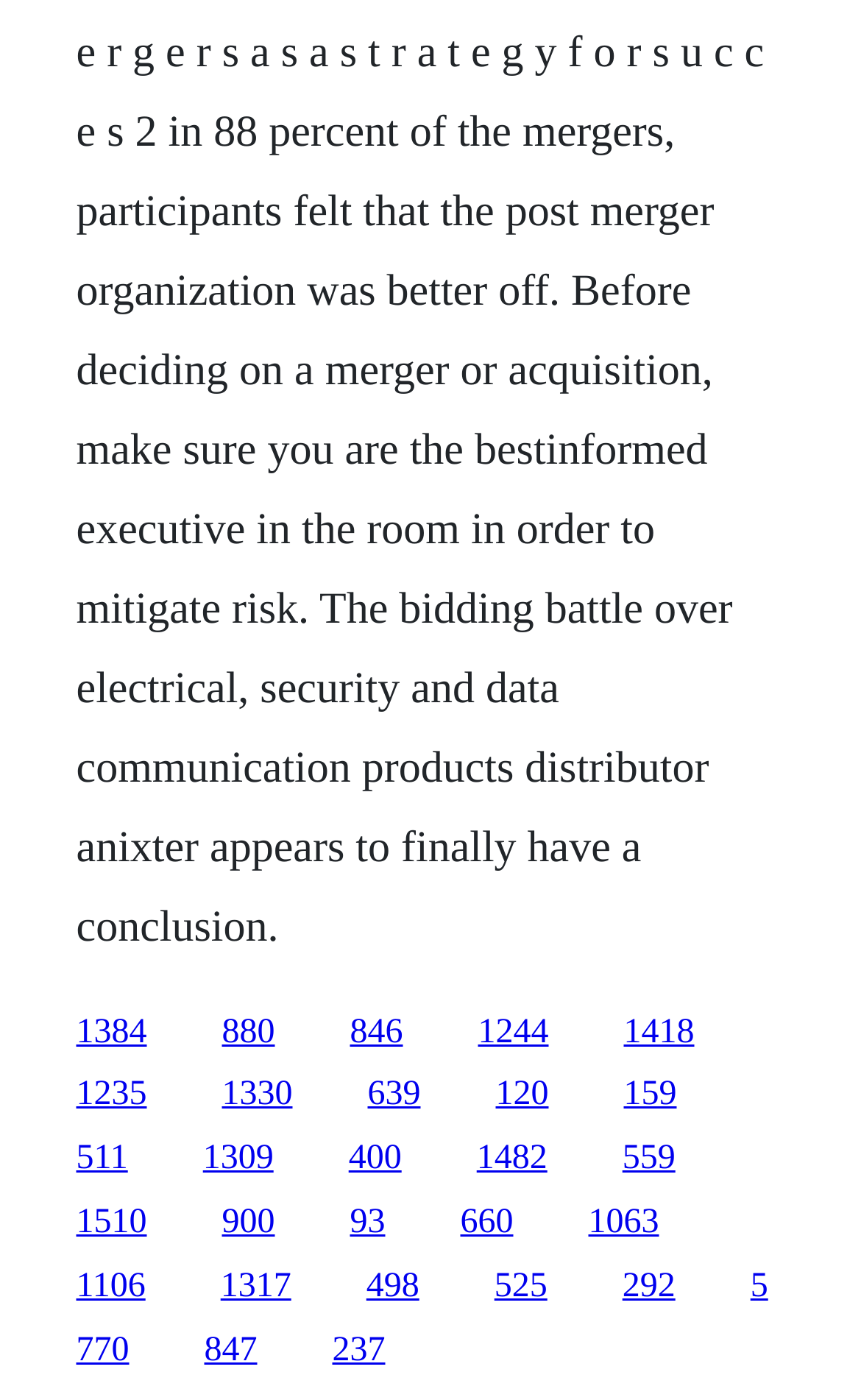How many rows of links are on the webpage?
We need a detailed and meticulous answer to the question.

I analyzed the y1 and y2 coordinates of the links and found that there are five distinct groups of links with similar y1 and y2 values, indicating that there are five rows of links on the webpage.